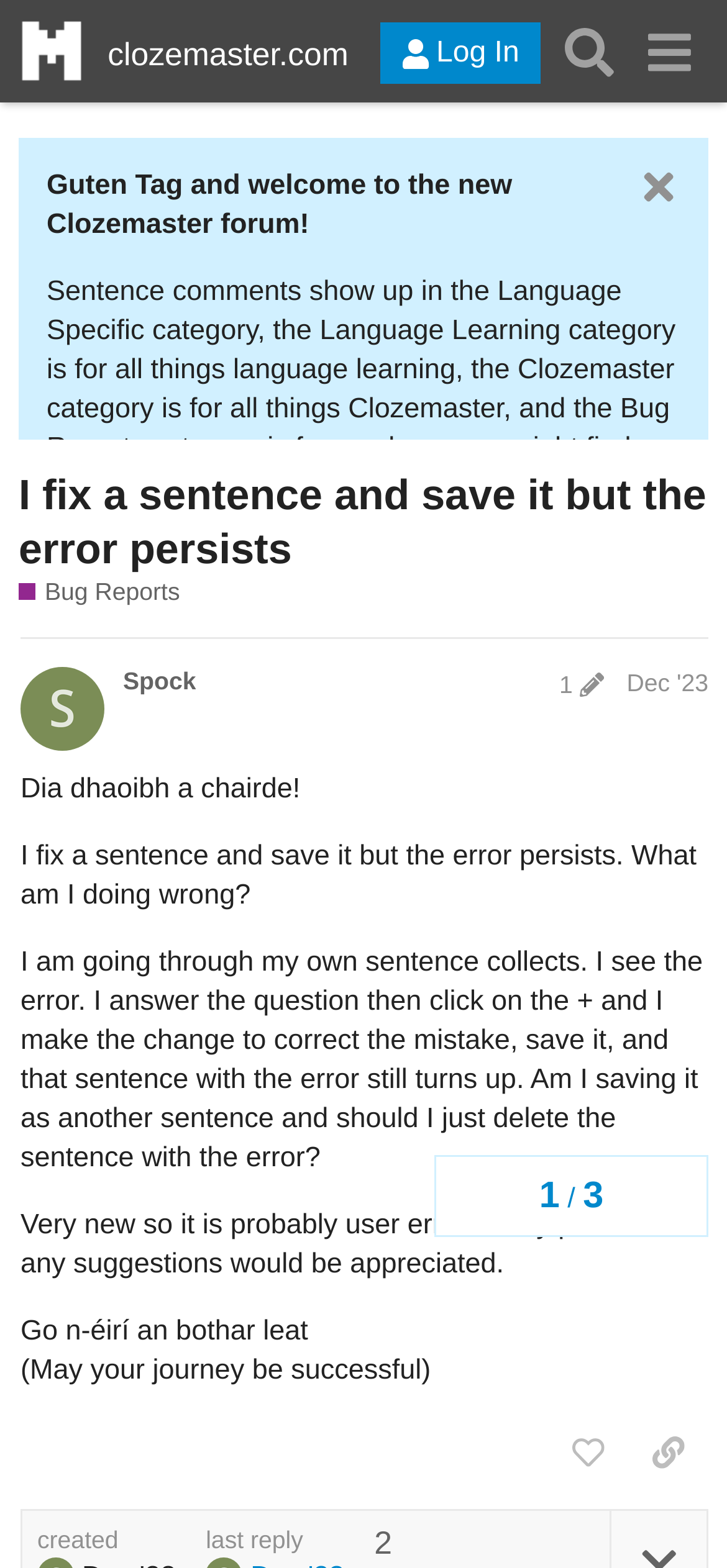What is the language of the phrase 'Dia dhaoibh a chairde'?
Examine the image and provide an in-depth answer to the question.

The language of the phrase 'Dia dhaoibh a chairde' can be inferred from its syntax and vocabulary, which are characteristic of the Irish language.